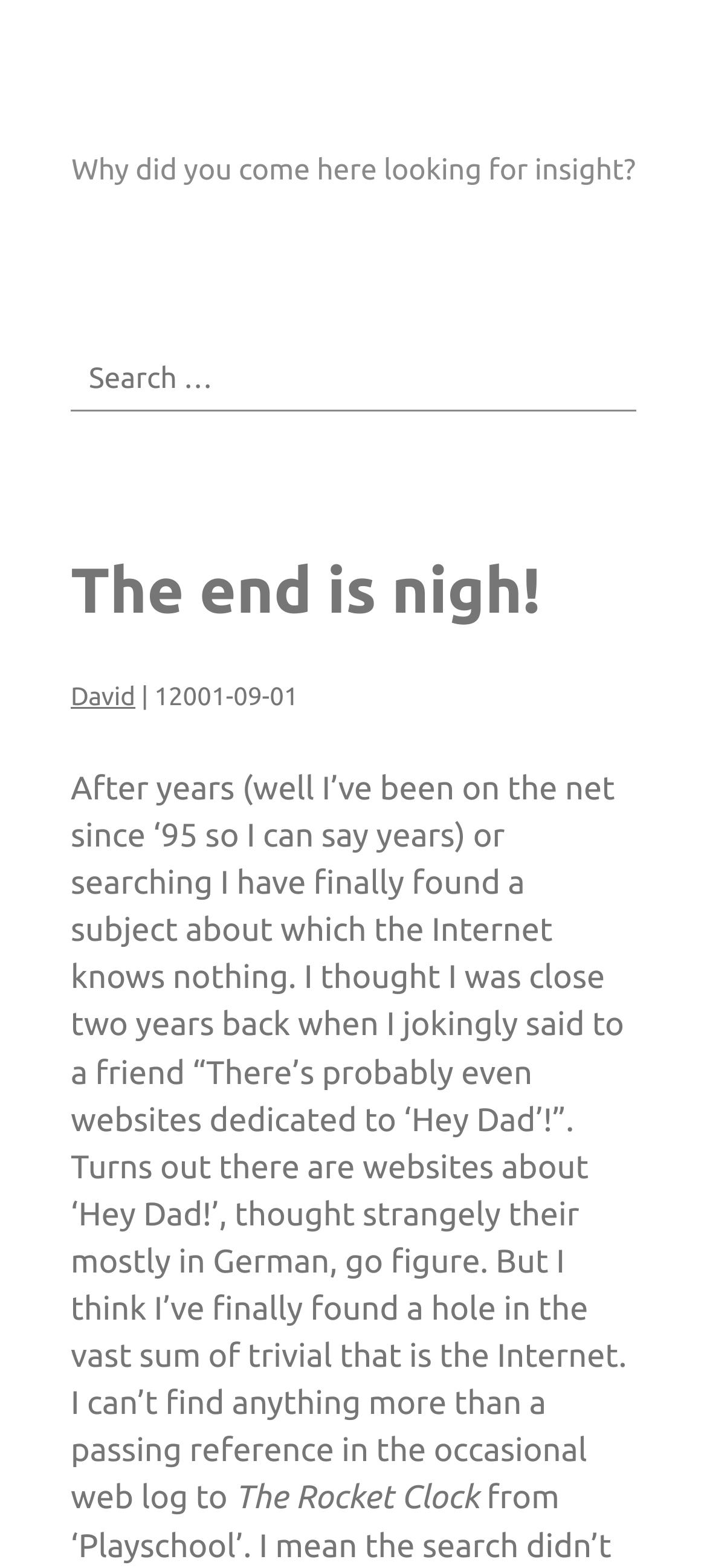What is the author's name?
Your answer should be a single word or phrase derived from the screenshot.

David